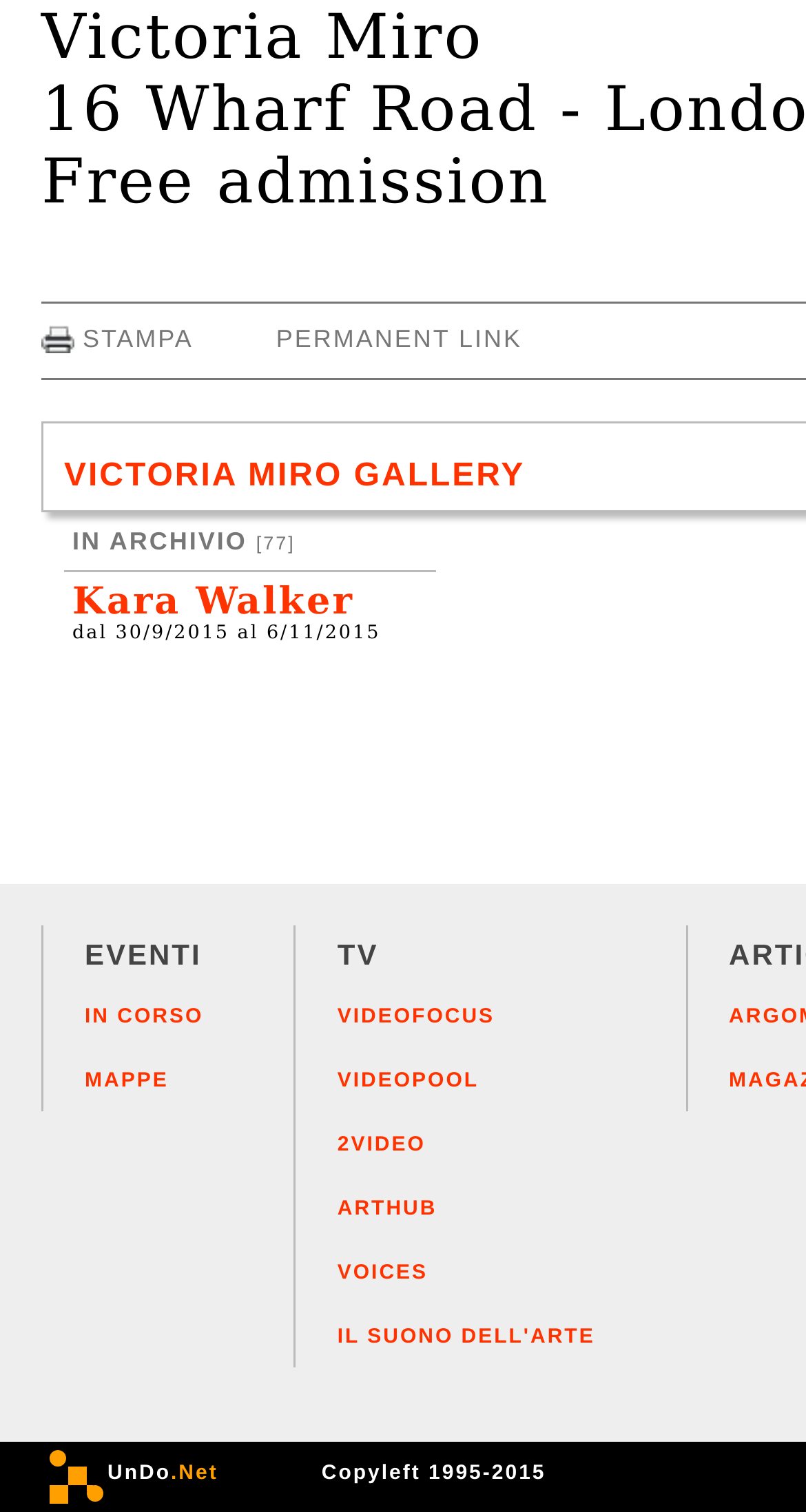Specify the bounding box coordinates of the area to click in order to execute this command: 'watch the VIDEOFOCUS'. The coordinates should consist of four float numbers ranging from 0 to 1, and should be formatted as [left, top, right, bottom].

[0.419, 0.666, 0.614, 0.681]